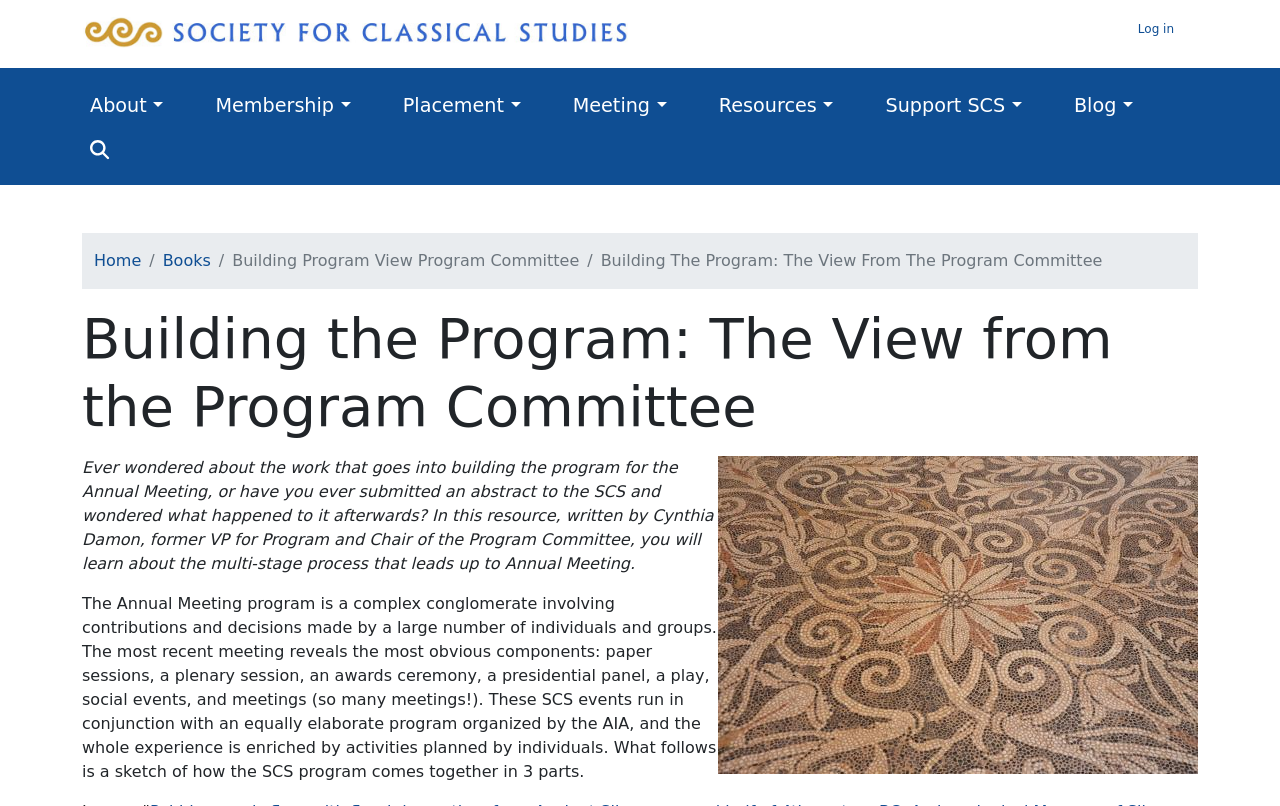How many parts does the resource have?
Give a comprehensive and detailed explanation for the question.

I inferred this answer by reading the static text element that says 'What follows is a sketch of how the SCS program comes together in 3 parts.'. This text suggests that the resource has 3 parts.